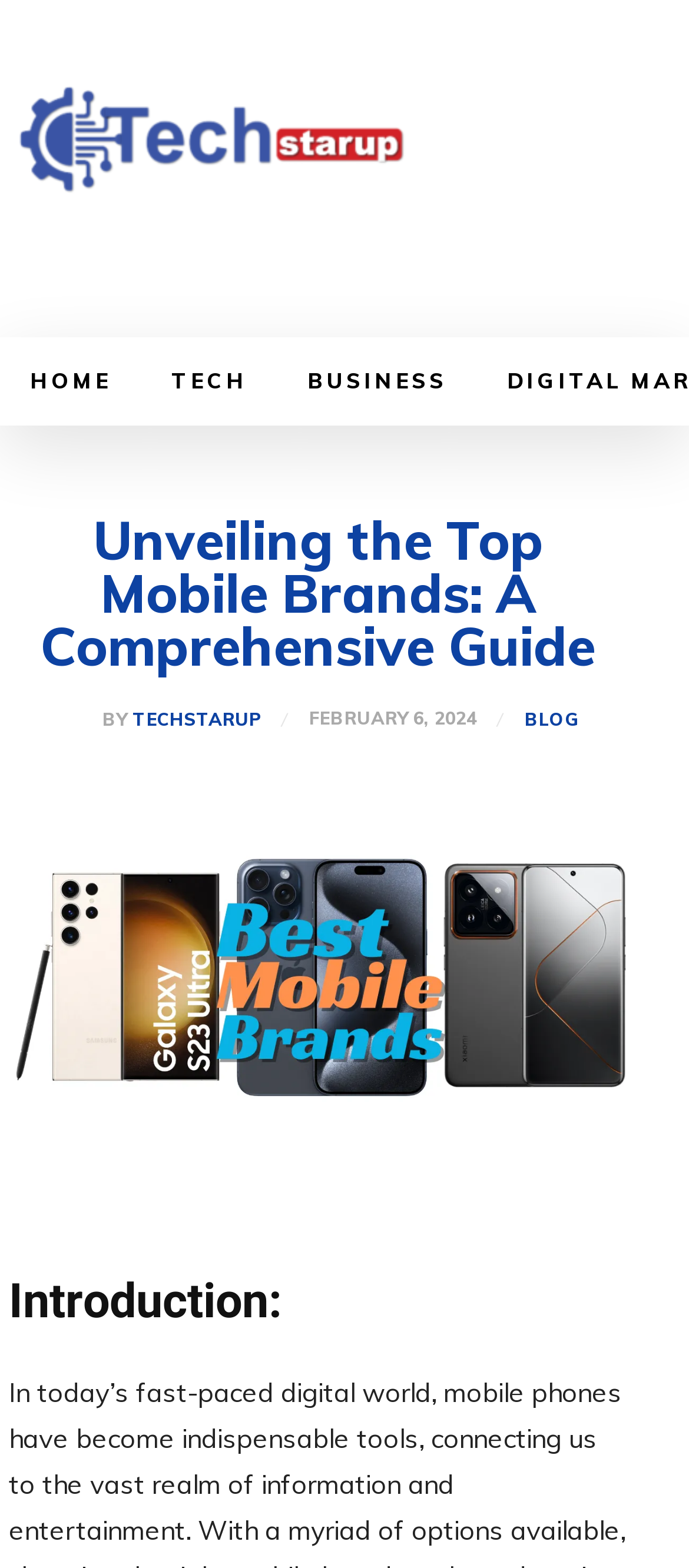Explain the contents of the webpage comprehensively.

The webpage is an article titled "Unveiling The Top Mobile Brands: A Comprehensive Guide" on the Techstartup website. At the top left corner, there is a logo of Techstartup, which is an image linked to the website's homepage. Below the logo, there is a navigation menu with three links: "HOME", "TECH", and "BUSINESS", aligned horizontally from left to right.

The main content of the article starts with a heading that repeats the title of the article. Below the title, there is a section with a link to the author's profile, "TECHSTARUP", accompanied by a small image of the author. The author's name is followed by the publication date, "FEBRUARY 6, 2024". On the right side of the author's section, there is a link to the "BLOG" page.

The article's main content is divided into sections, with the first section titled "Introduction:". This section is located below the author's section and spans the entire width of the page. There is a prominent heading "Top Mobile Brands" above the introduction section, which suggests that the article will explore the features, innovations, and market dominance of top mobile brands.